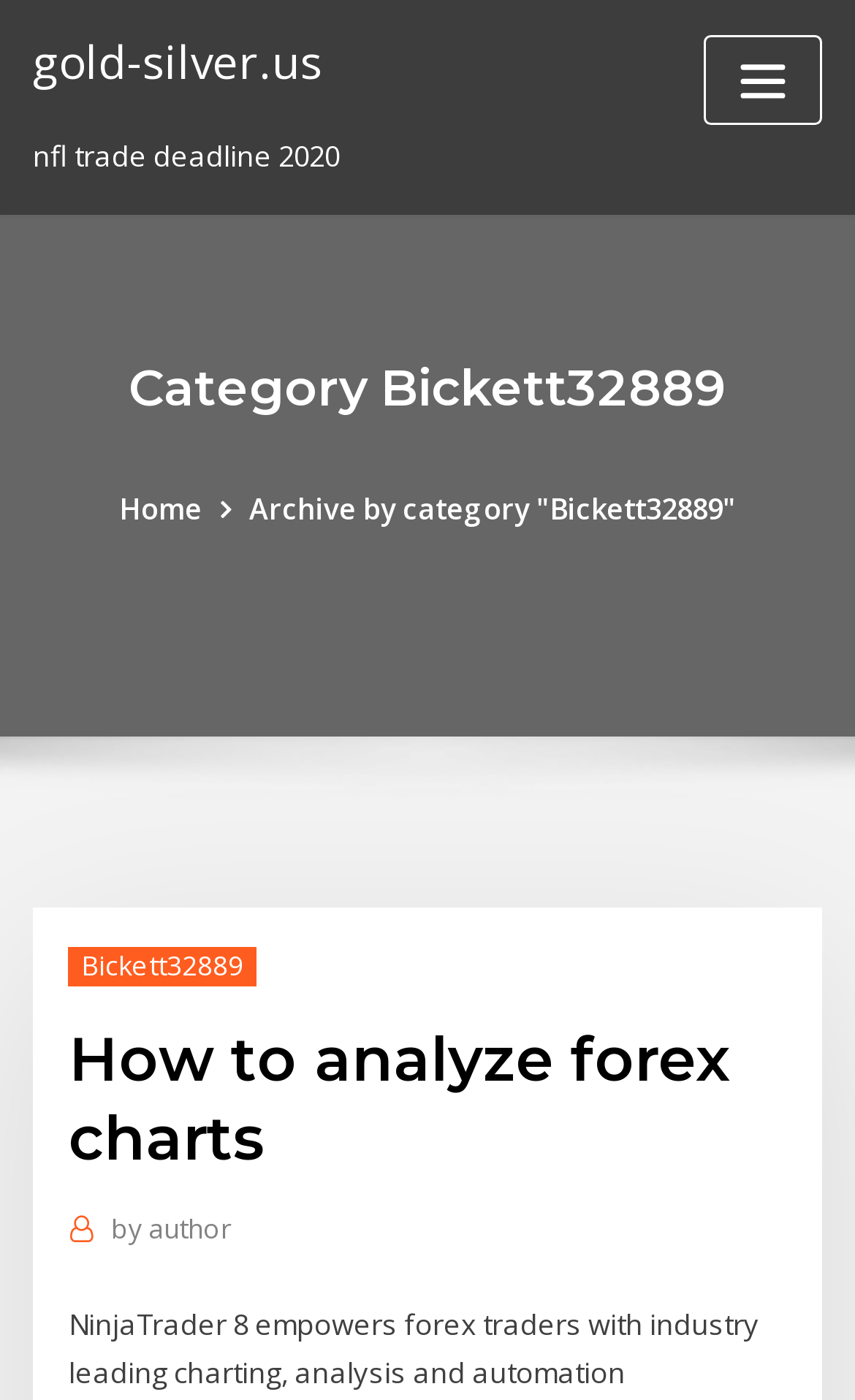From the webpage screenshot, predict the bounding box coordinates (top-left x, top-left y, bottom-right x, bottom-right y) for the UI element described here: gold-silver.us

[0.038, 0.022, 0.377, 0.066]